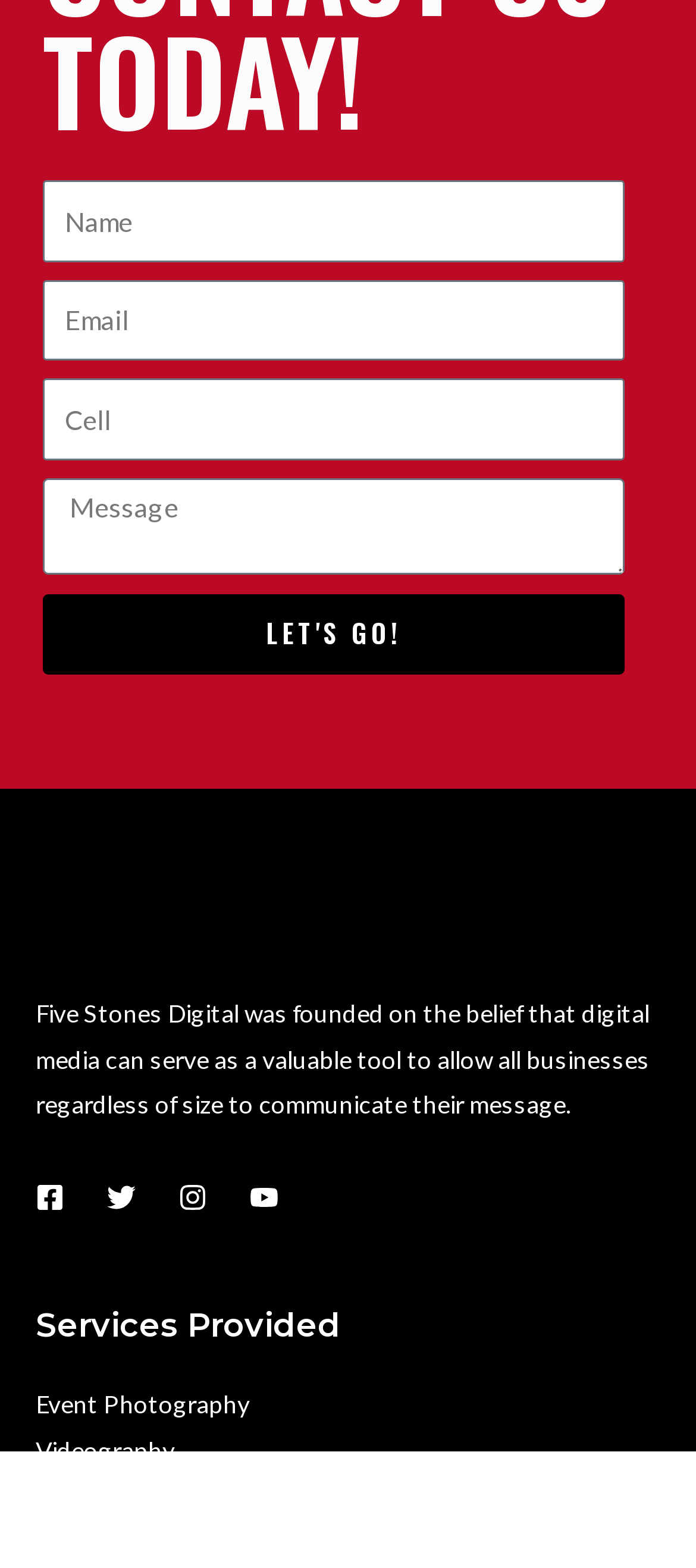Is the 'Email' textbox required?
Offer a detailed and full explanation in response to the question.

The 'Email' textbox has a 'required' attribute set to 'True', which means that it is a required field.